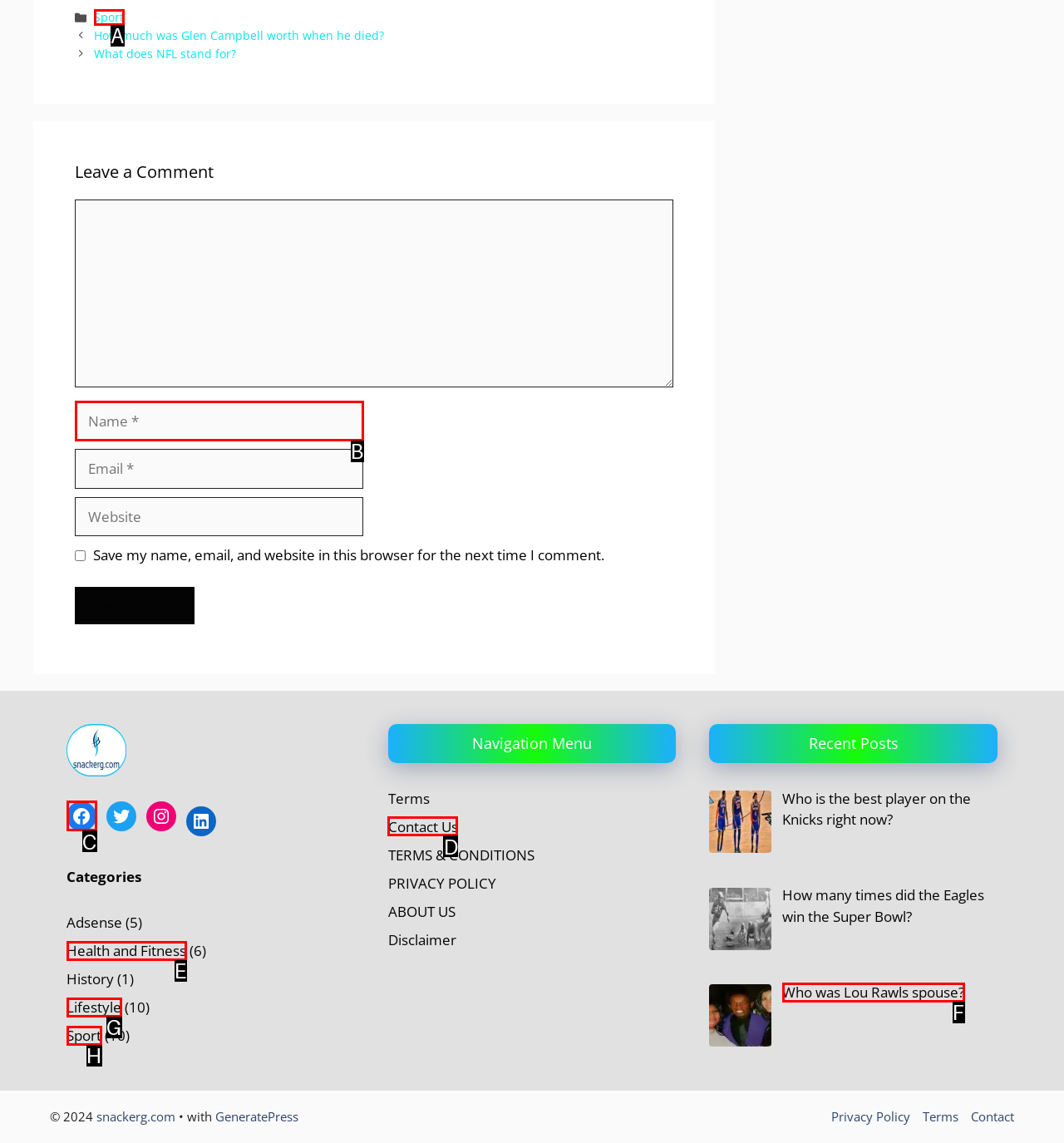Choose the HTML element that best fits the description: Who was Lou Rawls spouse?. Answer with the option's letter directly.

F